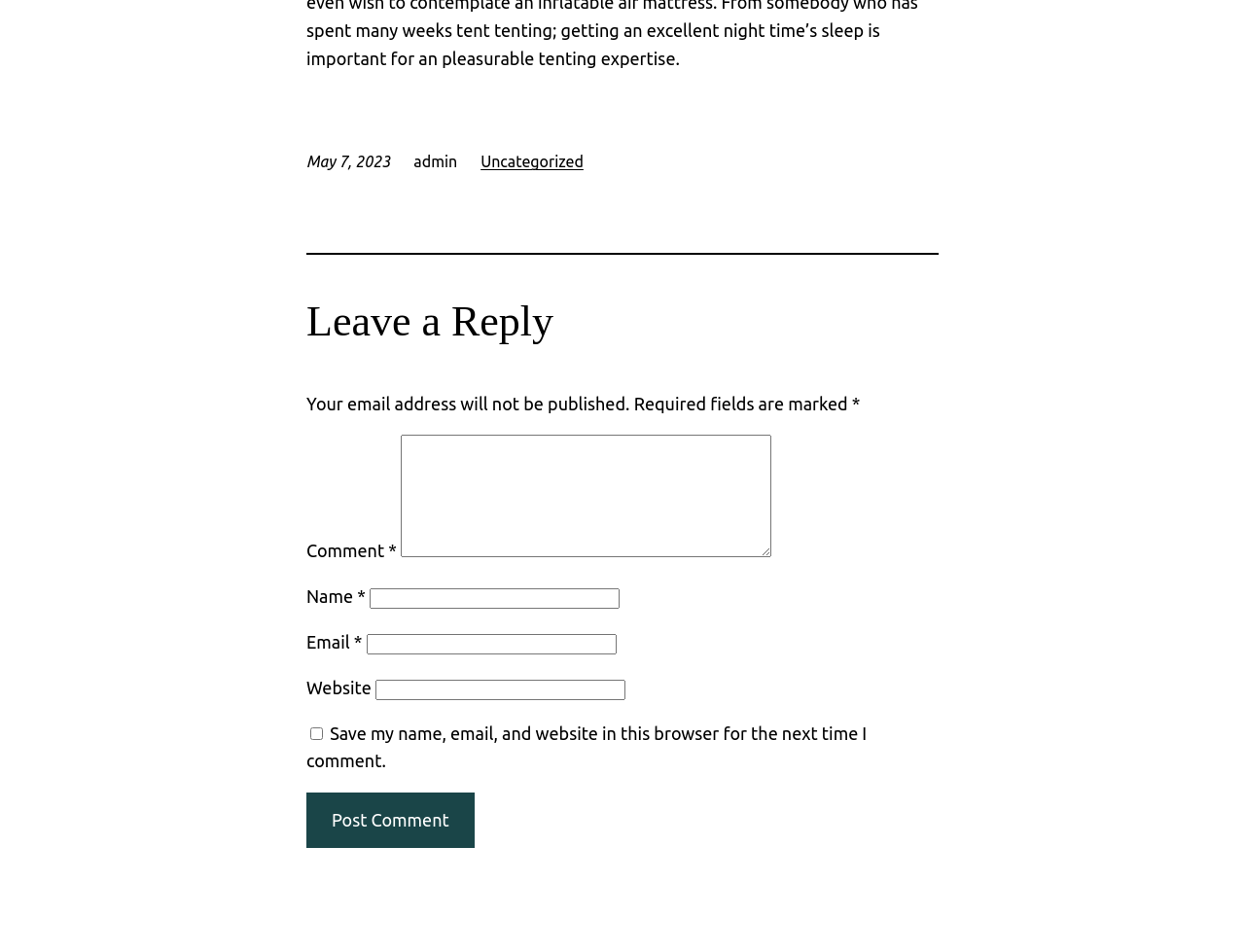What is the label of the checkbox?
Carefully analyze the image and provide a detailed answer to the question.

The checkbox is located below the 'Website' field and has a label that describes its function. The label is a static text element that is a sibling of the checkbox element.